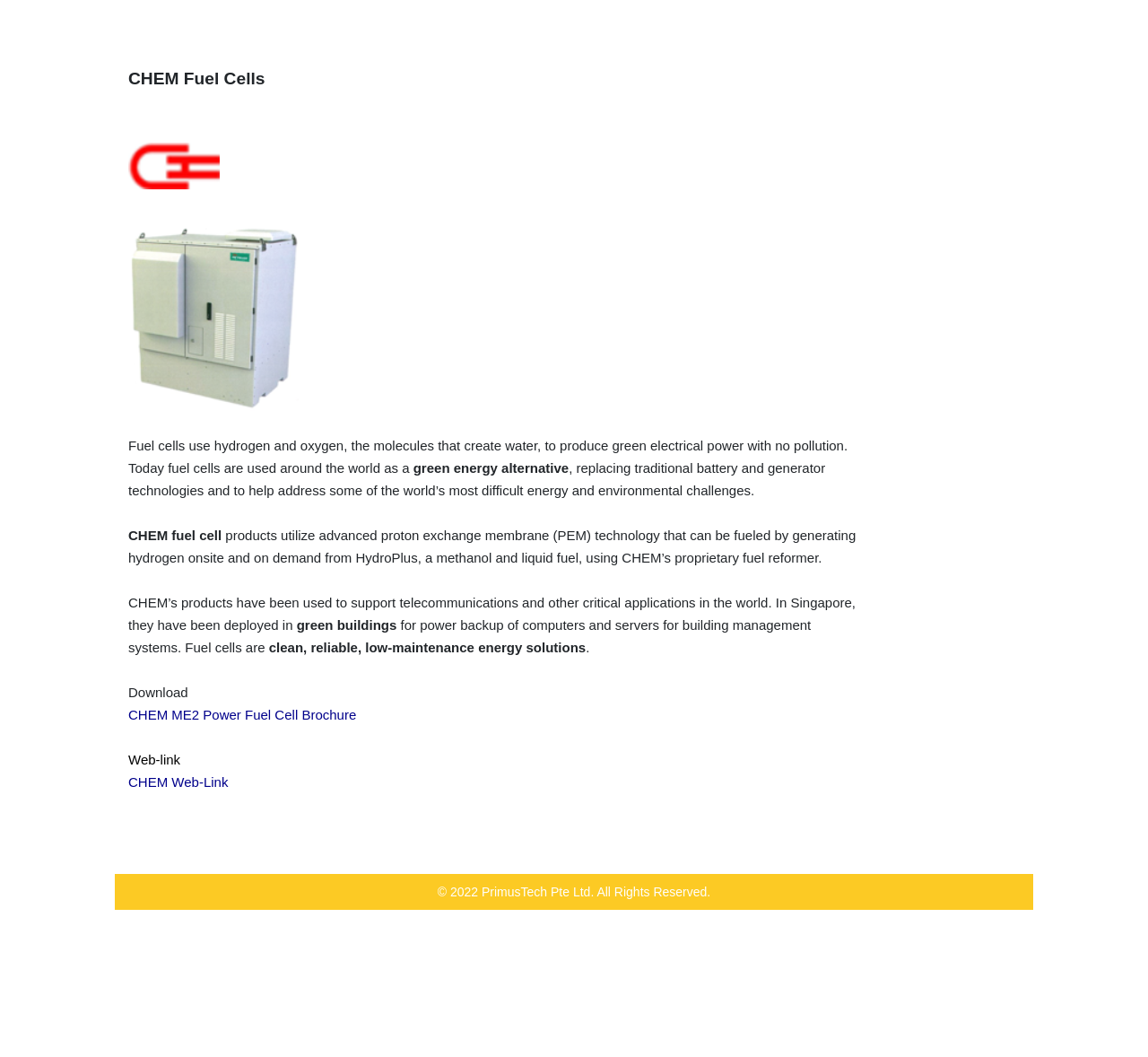Find the bounding box of the UI element described as follows: "CHEM Web-Link".

[0.112, 0.733, 0.199, 0.747]